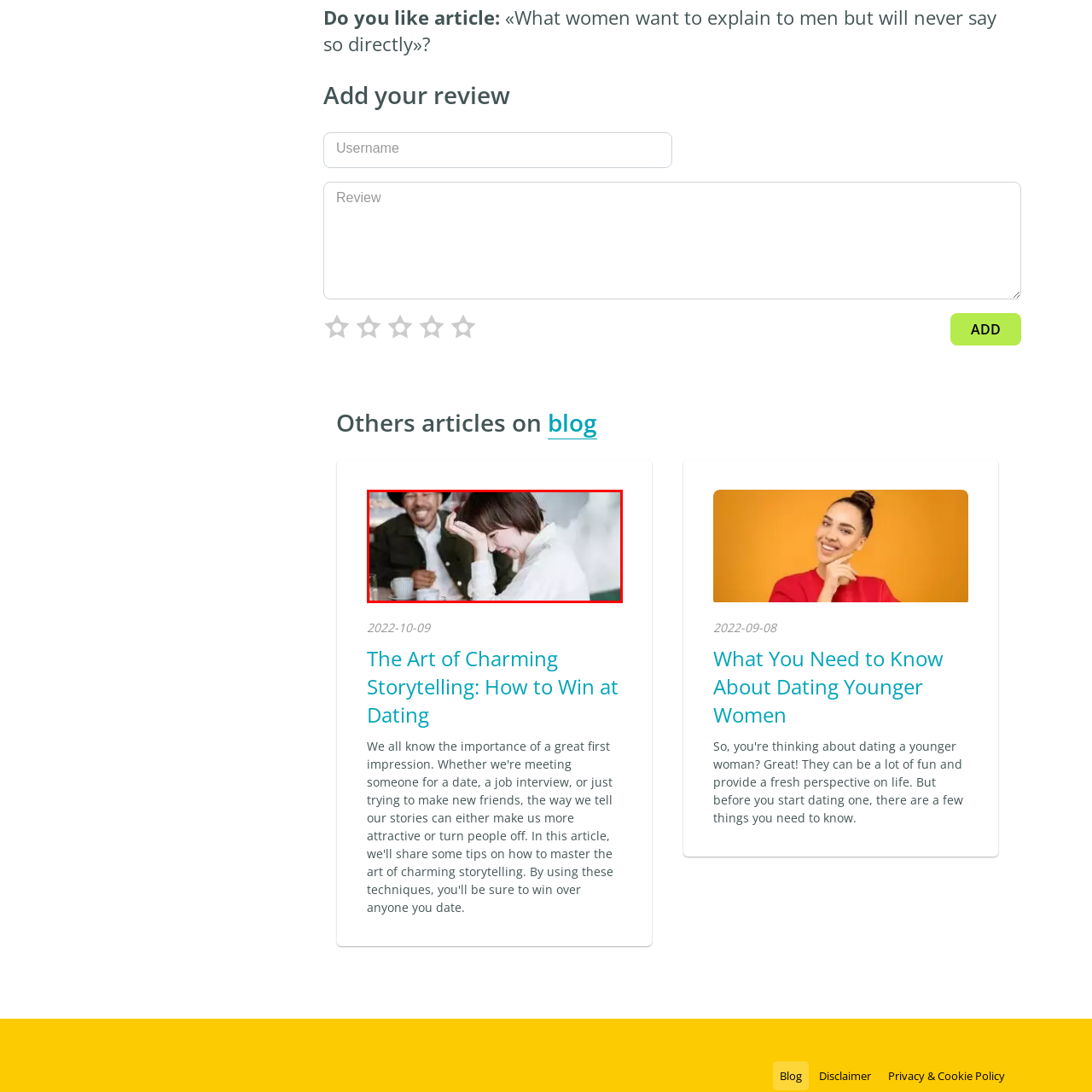What is on the table in the café?
Analyze the image segment within the red bounding box and respond to the question using a single word or brief phrase.

Coffee cups